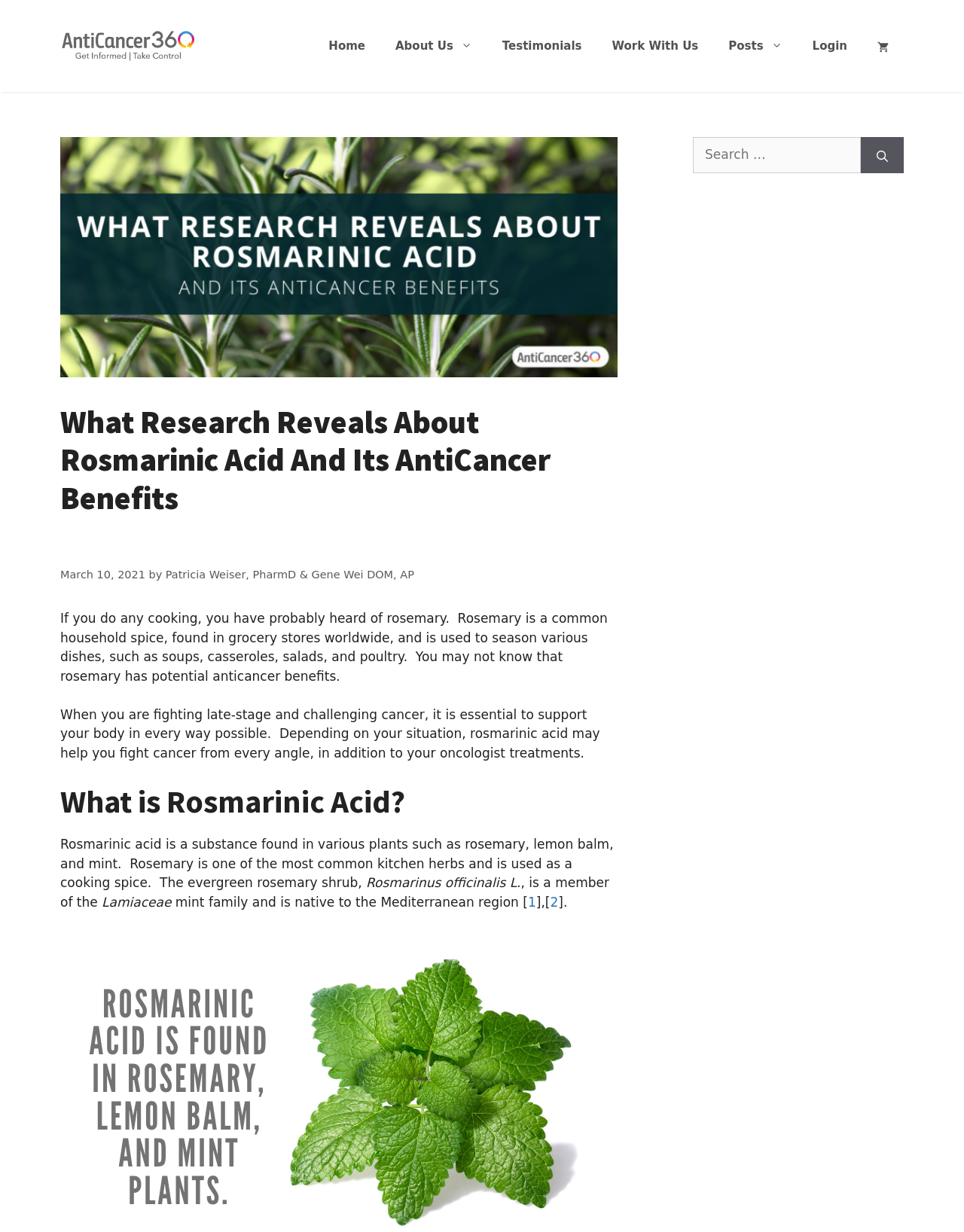Kindly determine the bounding box coordinates for the area that needs to be clicked to execute this instruction: "Click the 'Login' link".

[0.827, 0.019, 0.895, 0.056]